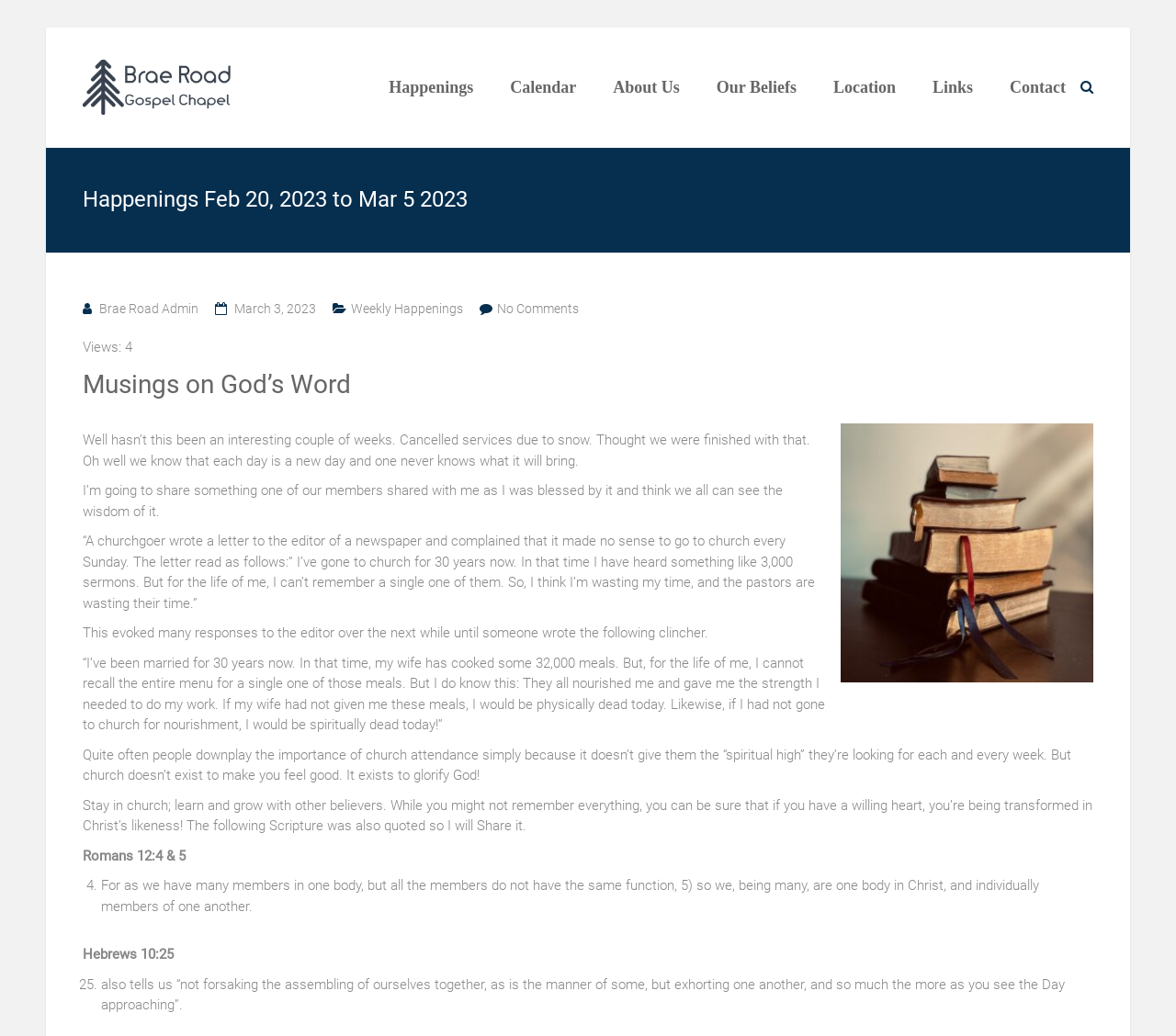Determine the bounding box coordinates of the section I need to click to execute the following instruction: "Click on 'Happenings'". Provide the coordinates as four float numbers between 0 and 1, i.e., [left, top, right, bottom].

[0.331, 0.053, 0.403, 0.115]